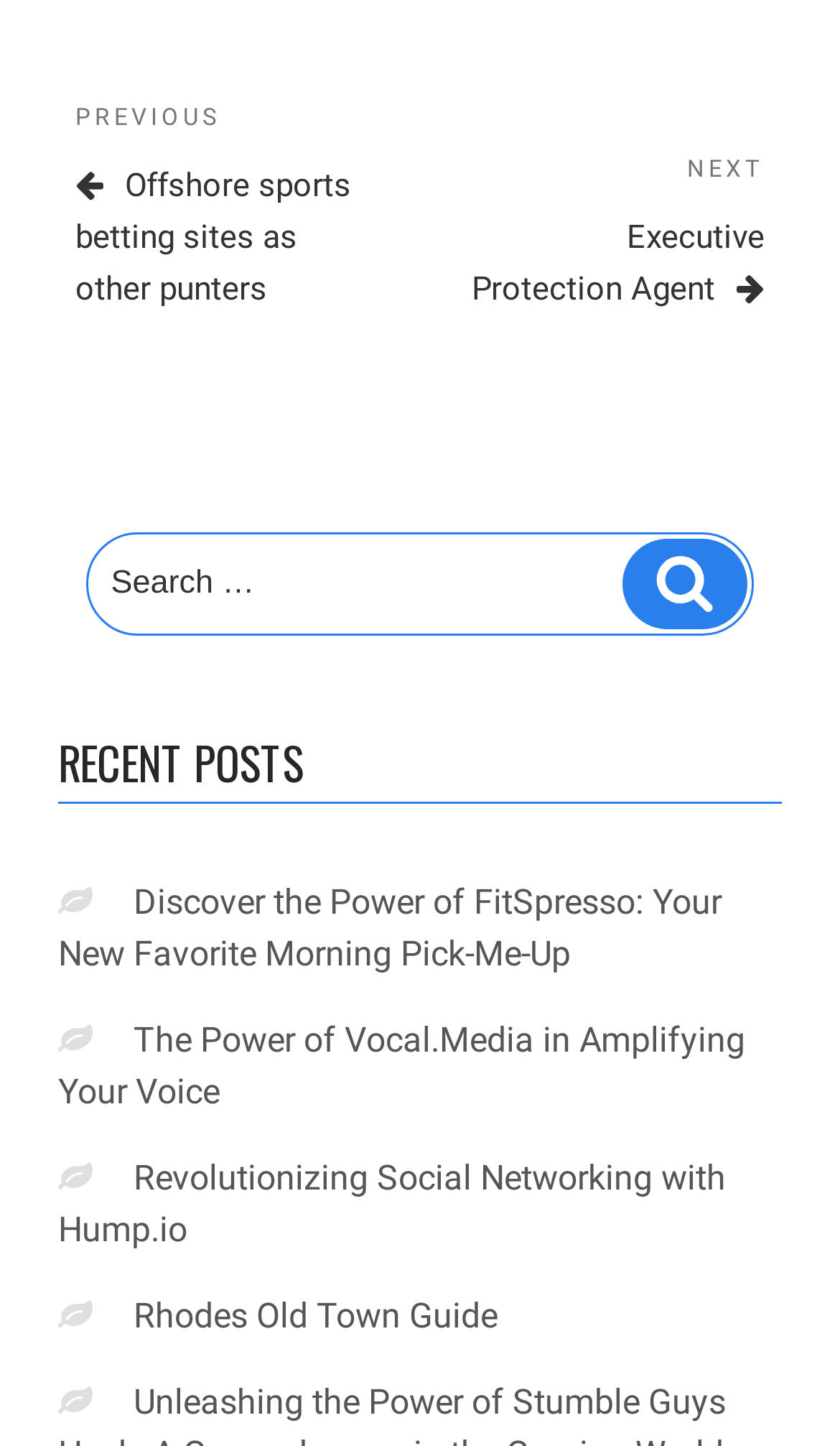Please mark the clickable region by giving the bounding box coordinates needed to complete this instruction: "View recent post about FitSpresso".

[0.069, 0.61, 0.859, 0.674]